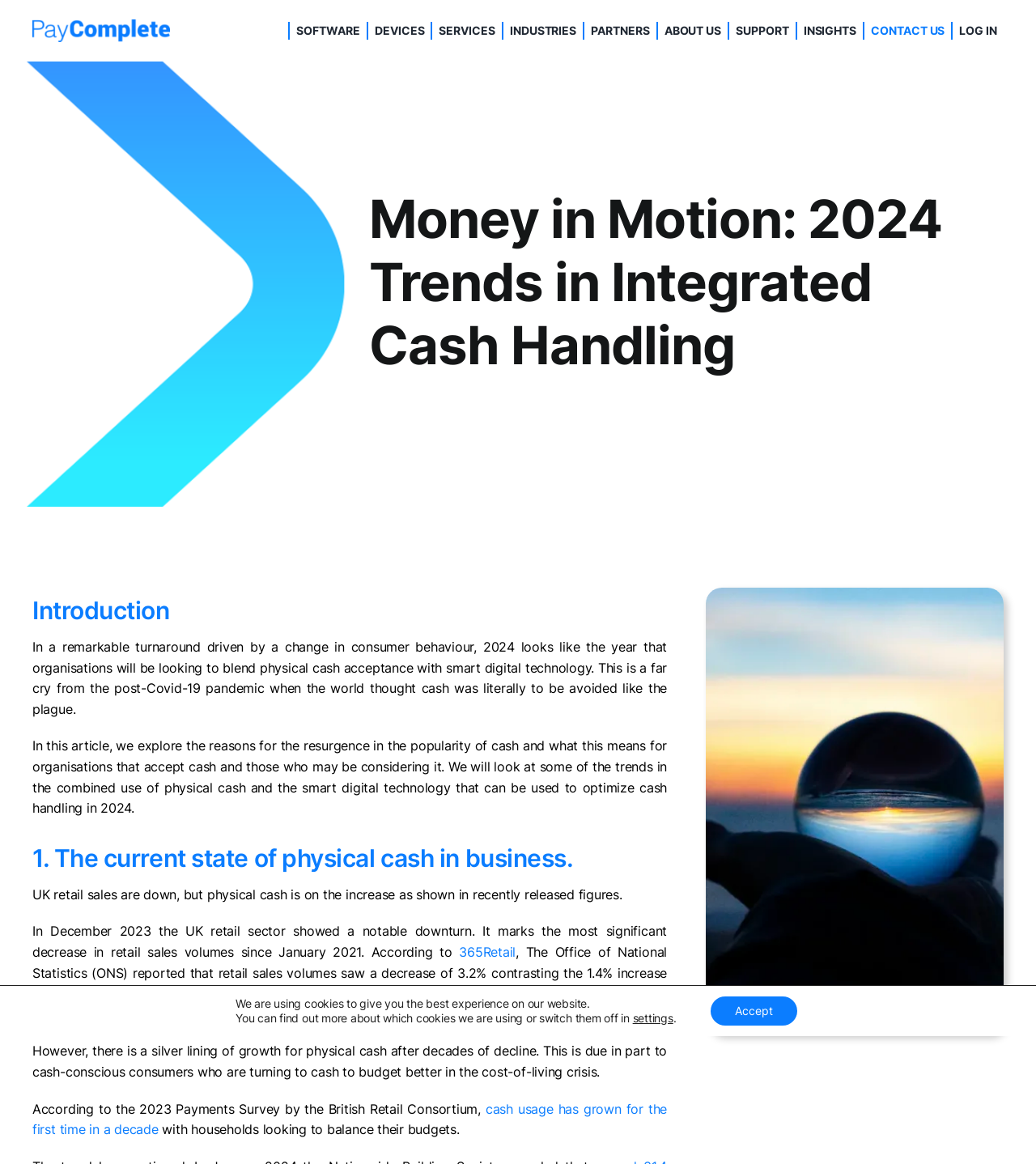Find the bounding box coordinates for the area that should be clicked to accomplish the instruction: "Learn more about 365Retail".

[0.443, 0.811, 0.498, 0.825]